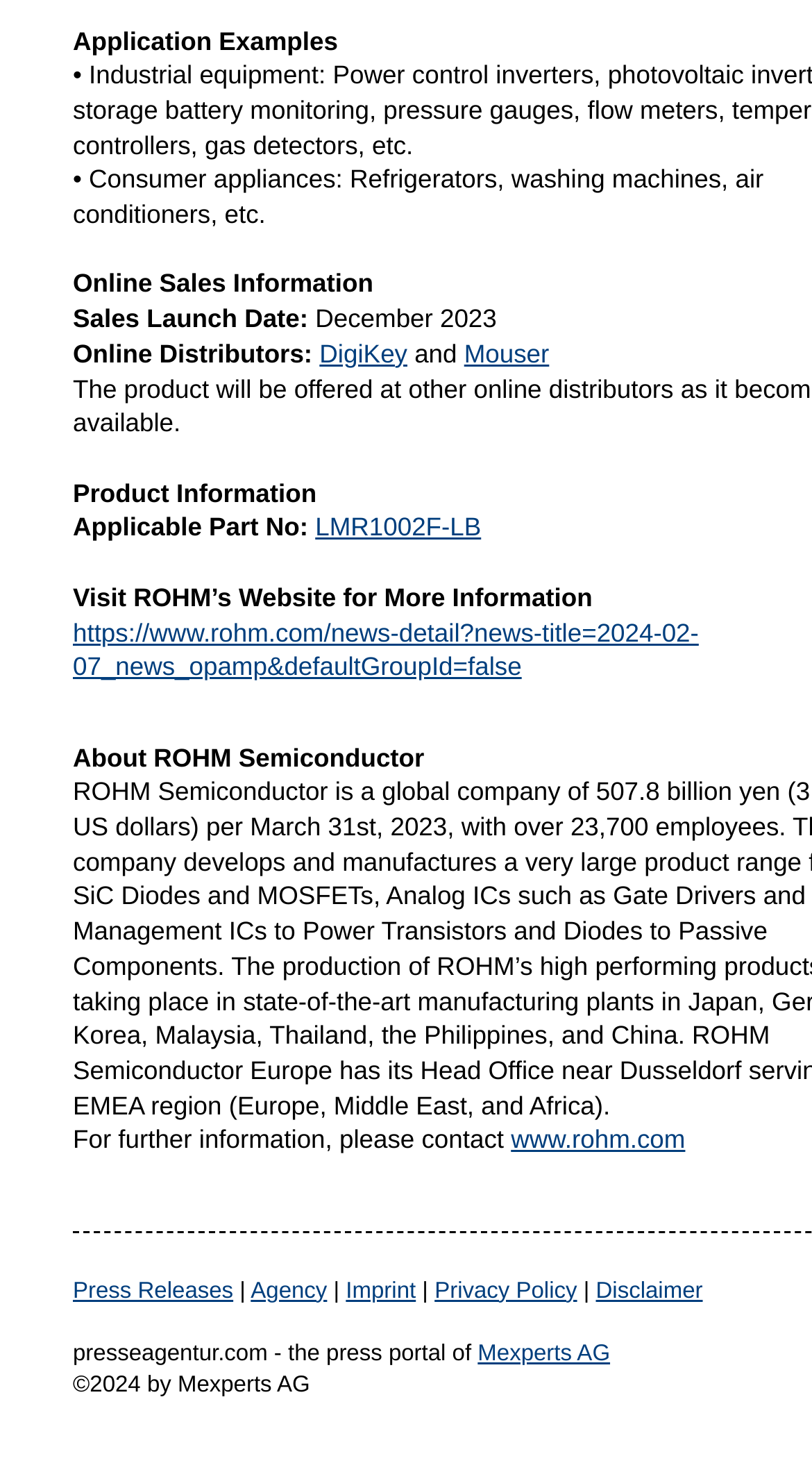What is the website of the product manufacturer?
Can you provide a detailed and comprehensive answer to the question?

I found the website of the product manufacturer by looking at the link 'www.rohm.com' at the bottom of the page.